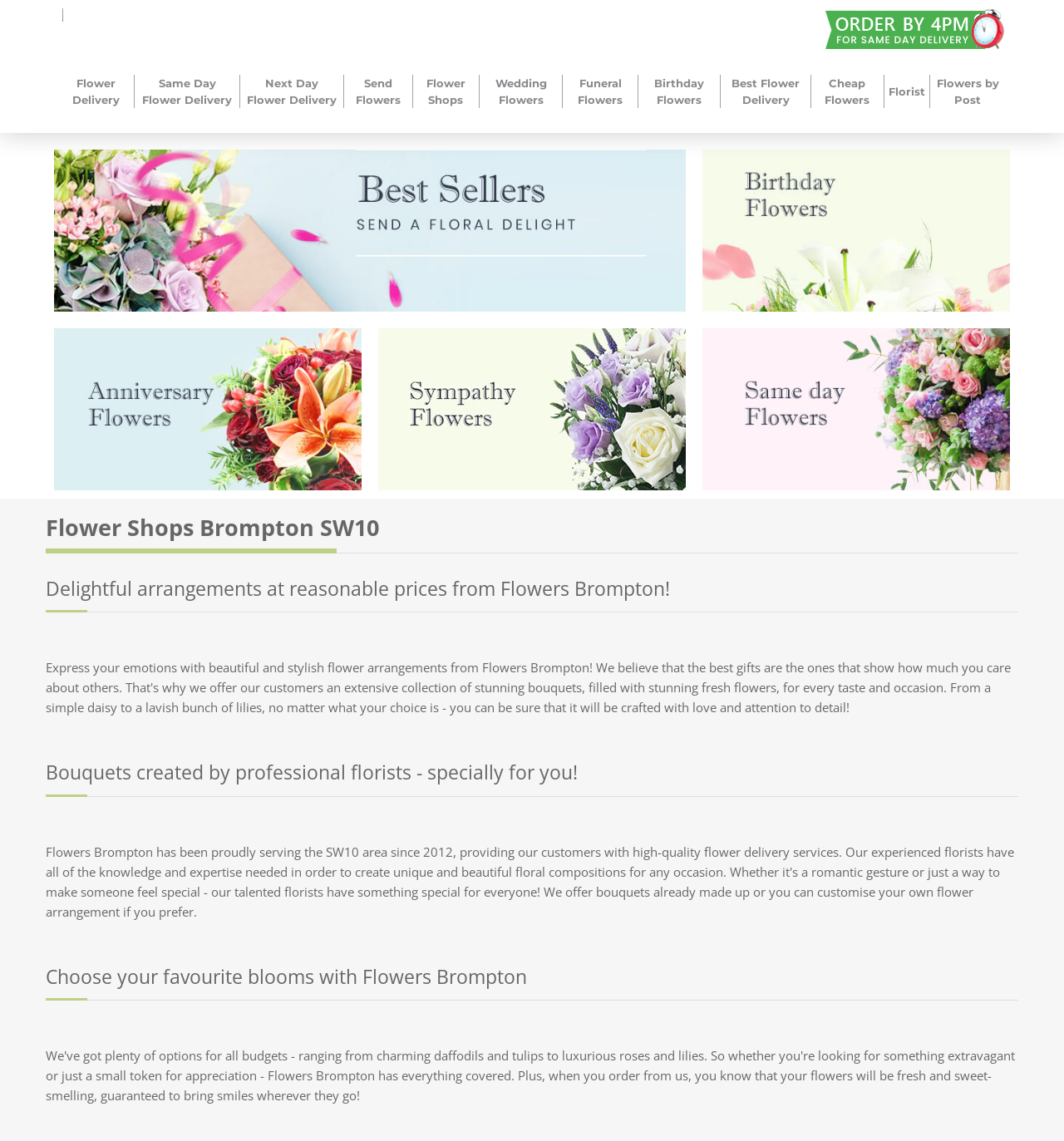Respond to the following question with a brief word or phrase:
What is the purpose of the florists?

Create bouquets